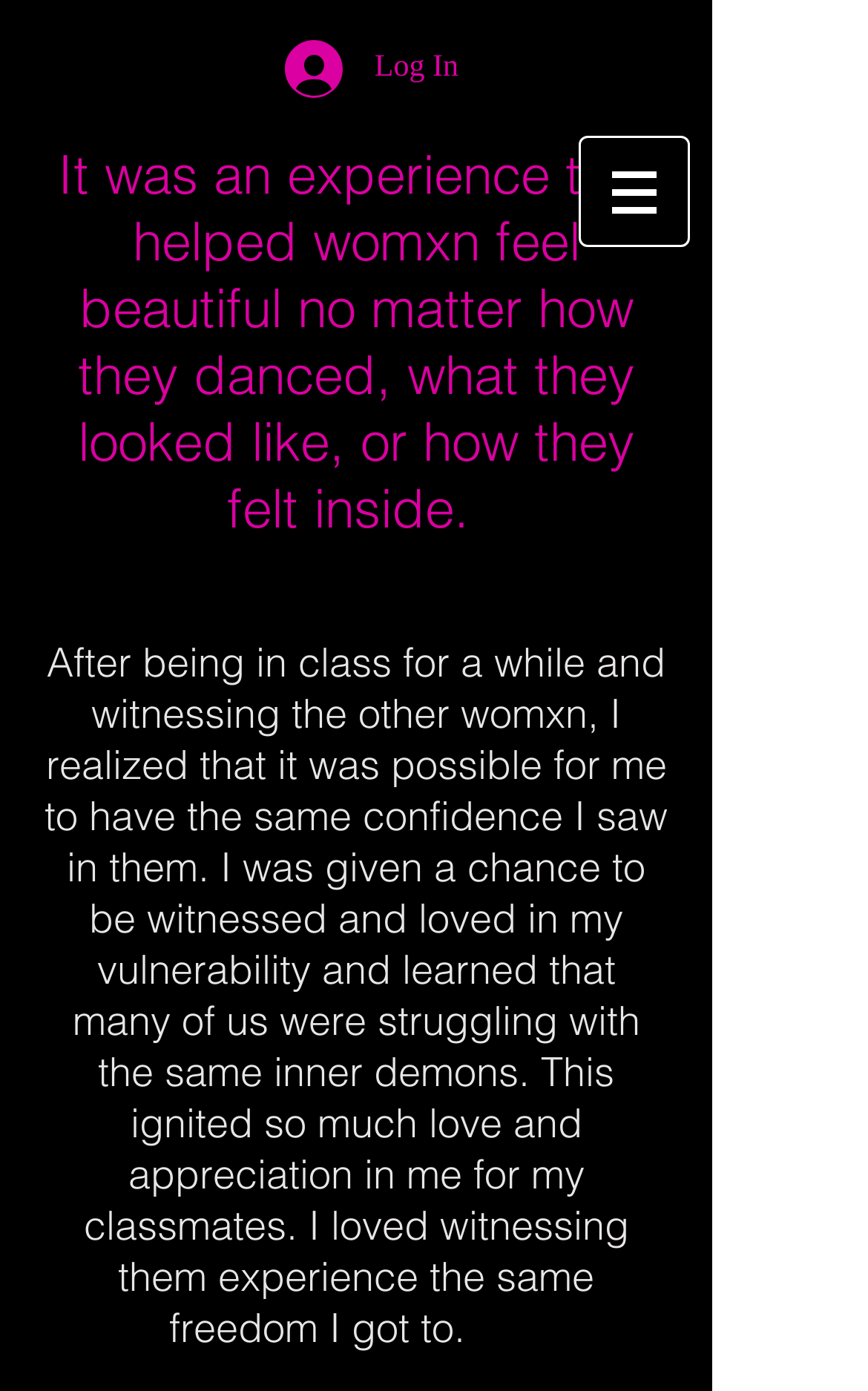Using the details from the image, please elaborate on the following question: What is the tone of the text on the webpage?

The text on the webpage uses phrases such as 'feel beautiful', 'confidence', and 'love and appreciation', which convey a positive and uplifting tone. The author's experience is described in a warm and encouraging manner, suggesting that the tone is optimistic and supportive.